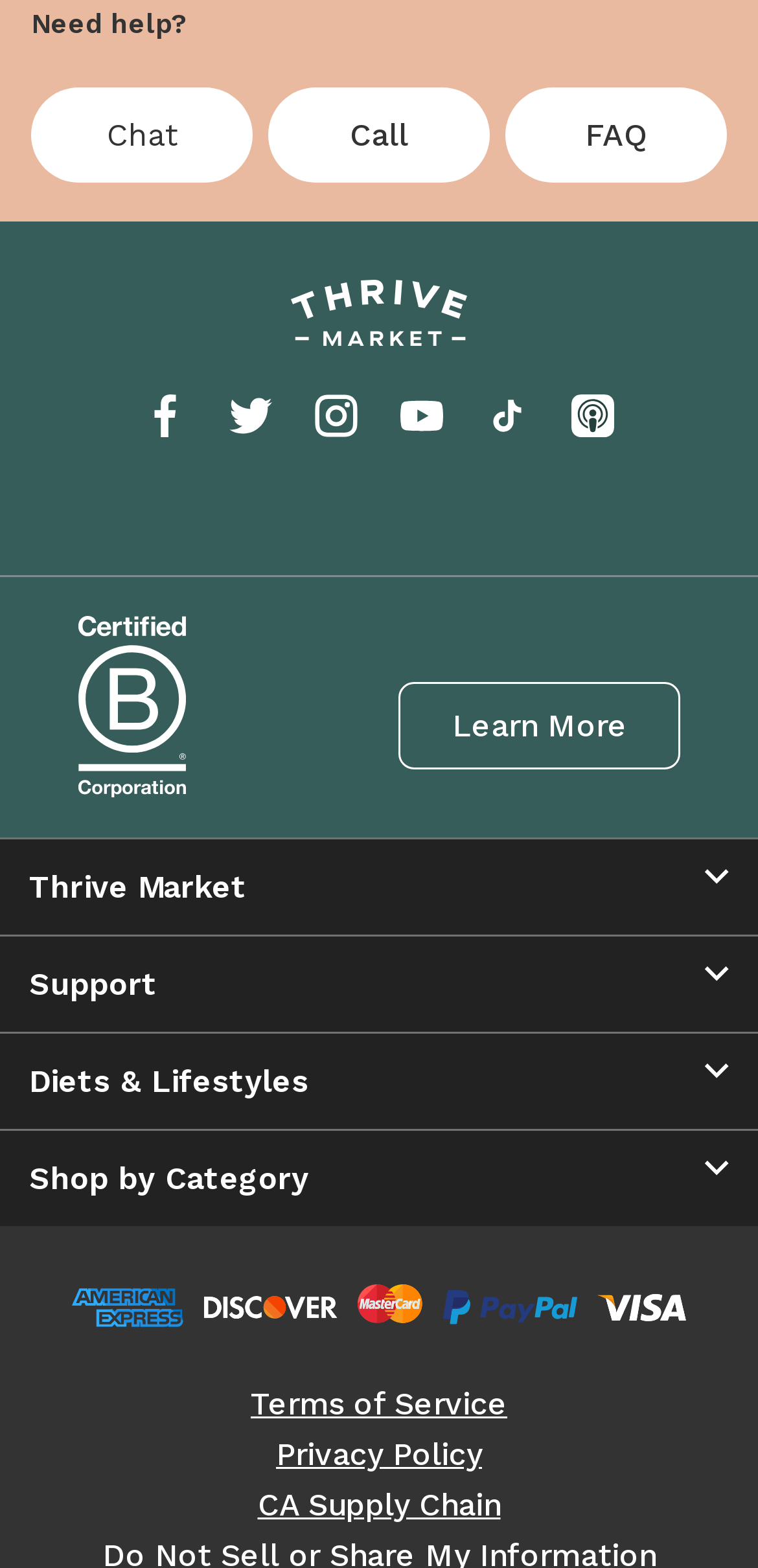How many social media links are there?
Use the screenshot to answer the question with a single word or phrase.

5